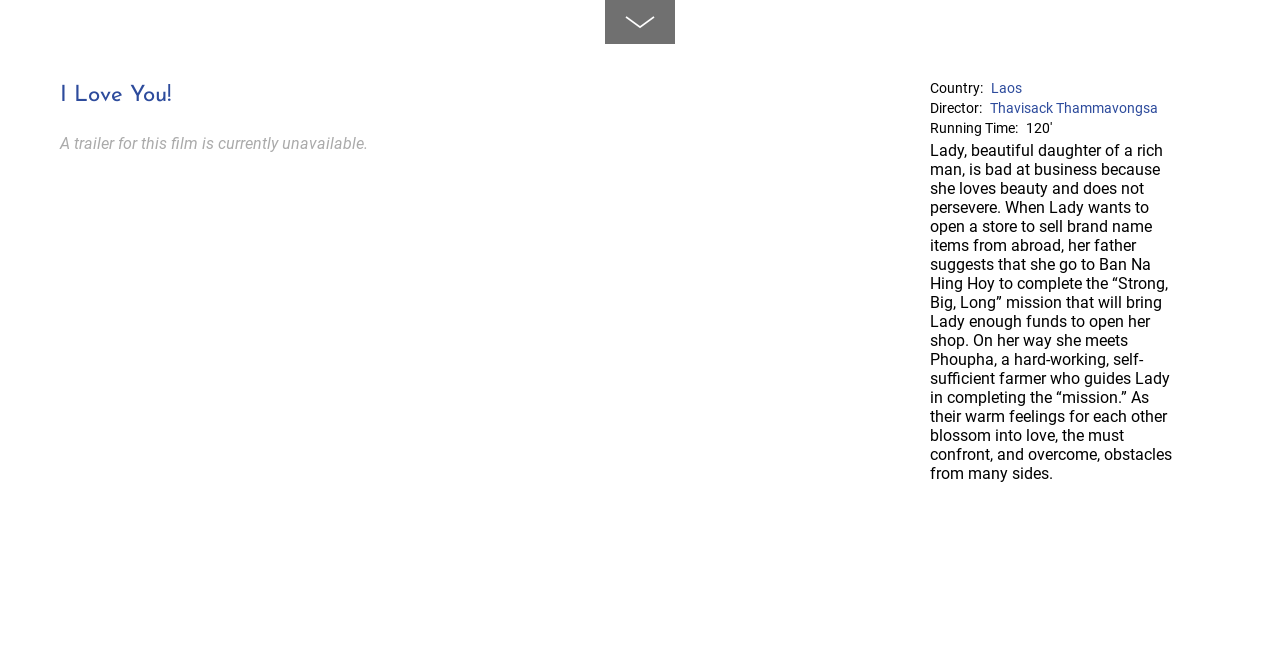What is the main character's goal in the story?
Using the visual information, answer the question in a single word or phrase.

To open a store